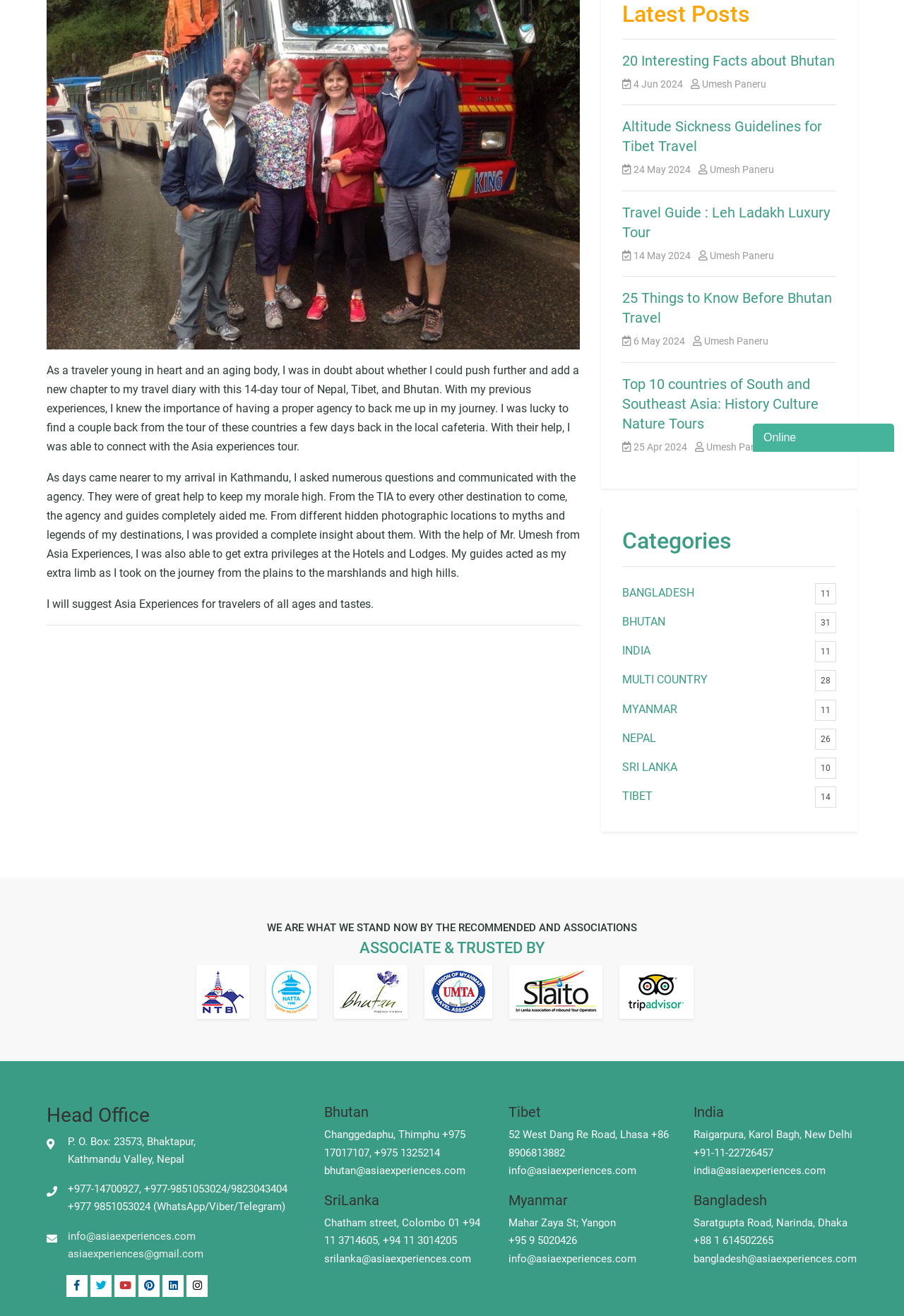Given the webpage screenshot and the description, determine the bounding box coordinates (top-left x, top-left y, bottom-right x, bottom-right y) that define the location of the UI element matching this description: 20 Interesting Facts about Bhutan

[0.688, 0.04, 0.924, 0.053]